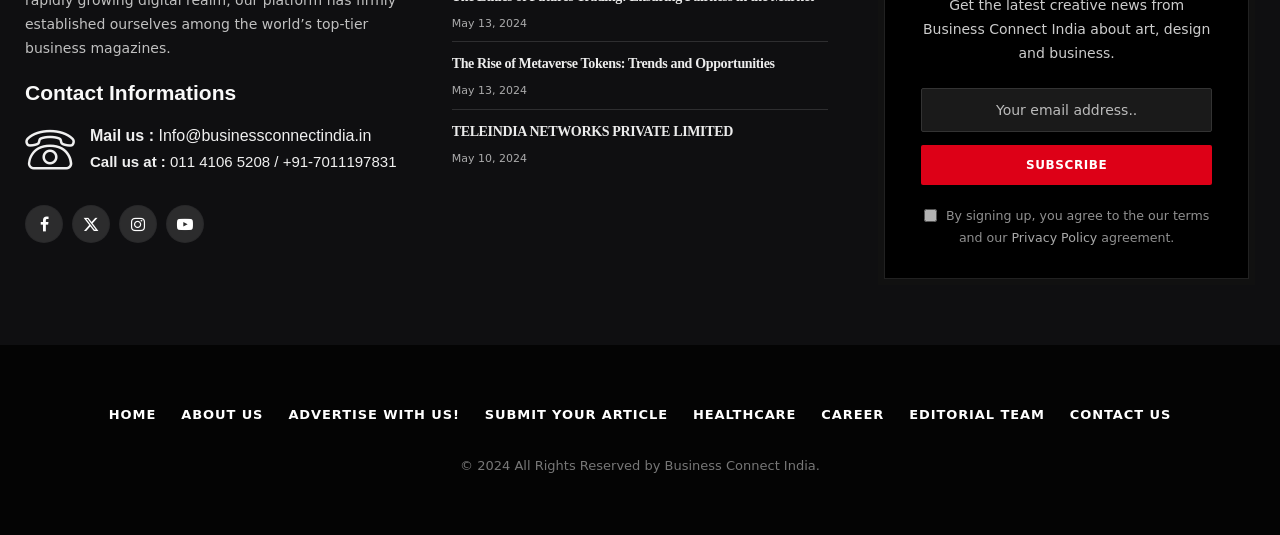What is the copyright year of the website?
Please answer using one word or phrase, based on the screenshot.

2024